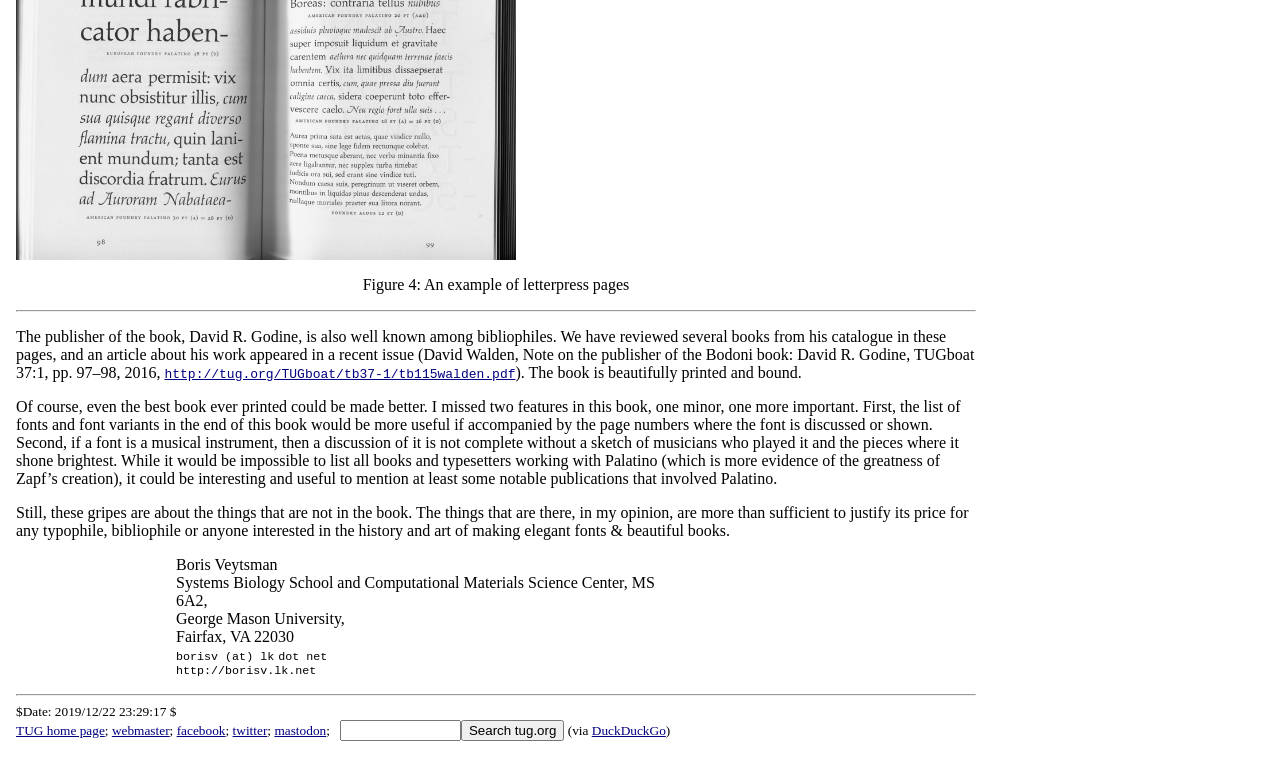Indicate the bounding box coordinates of the element that needs to be clicked to satisfy the following instruction: "Click the link to TUGboat article". The coordinates should be four float numbers between 0 and 1, i.e., [left, top, right, bottom].

[0.128, 0.481, 0.403, 0.503]